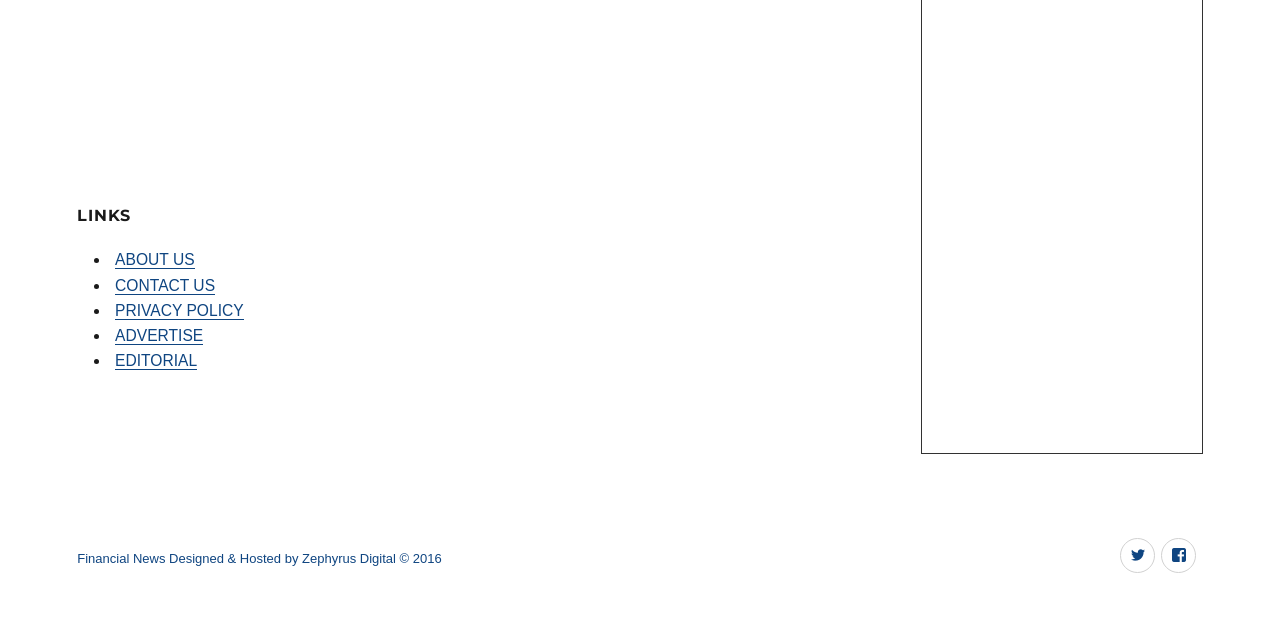What is the first link in the LINKS section?
Please provide a single word or phrase as your answer based on the screenshot.

ABOUT US